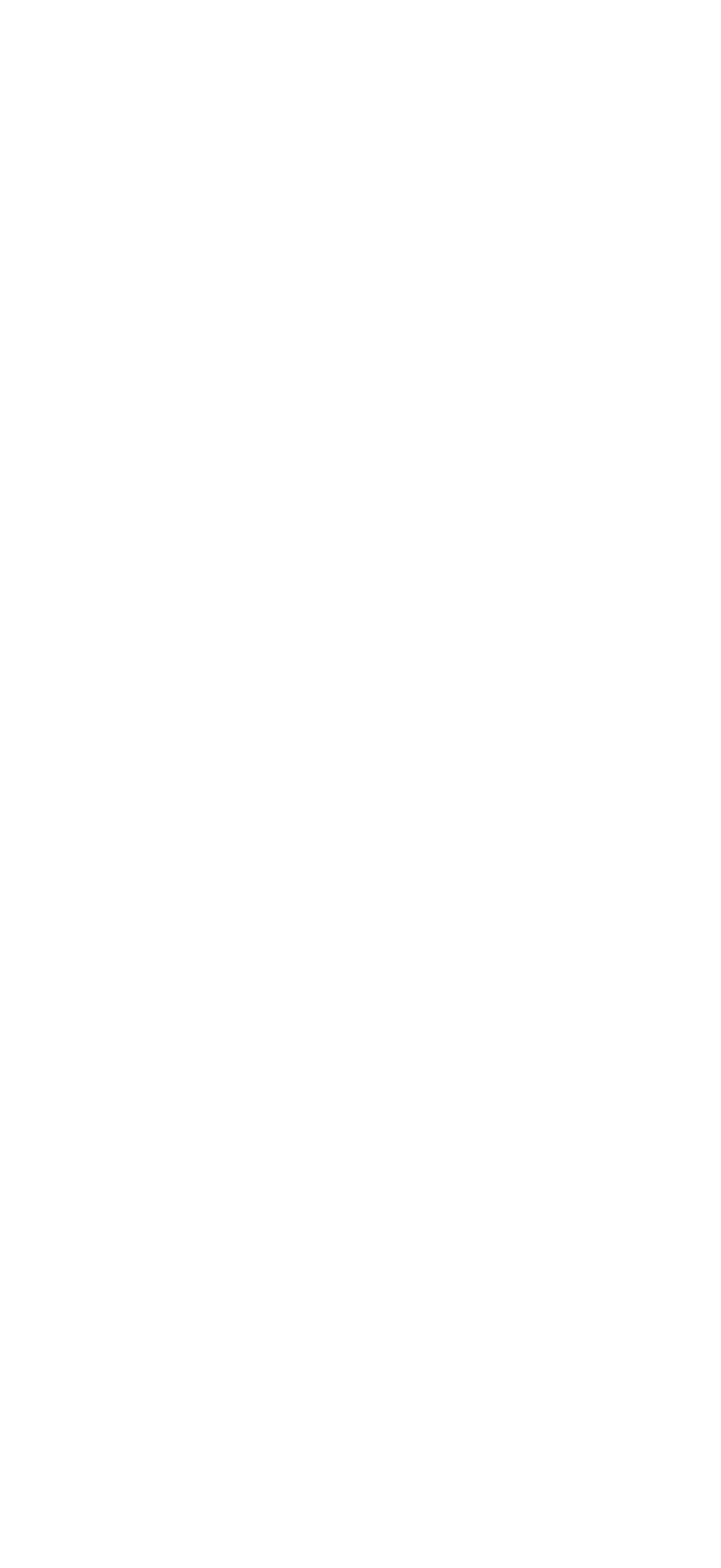Use a single word or phrase to respond to the question:
What is the name of the website?

Garrafeira Tio Pepe